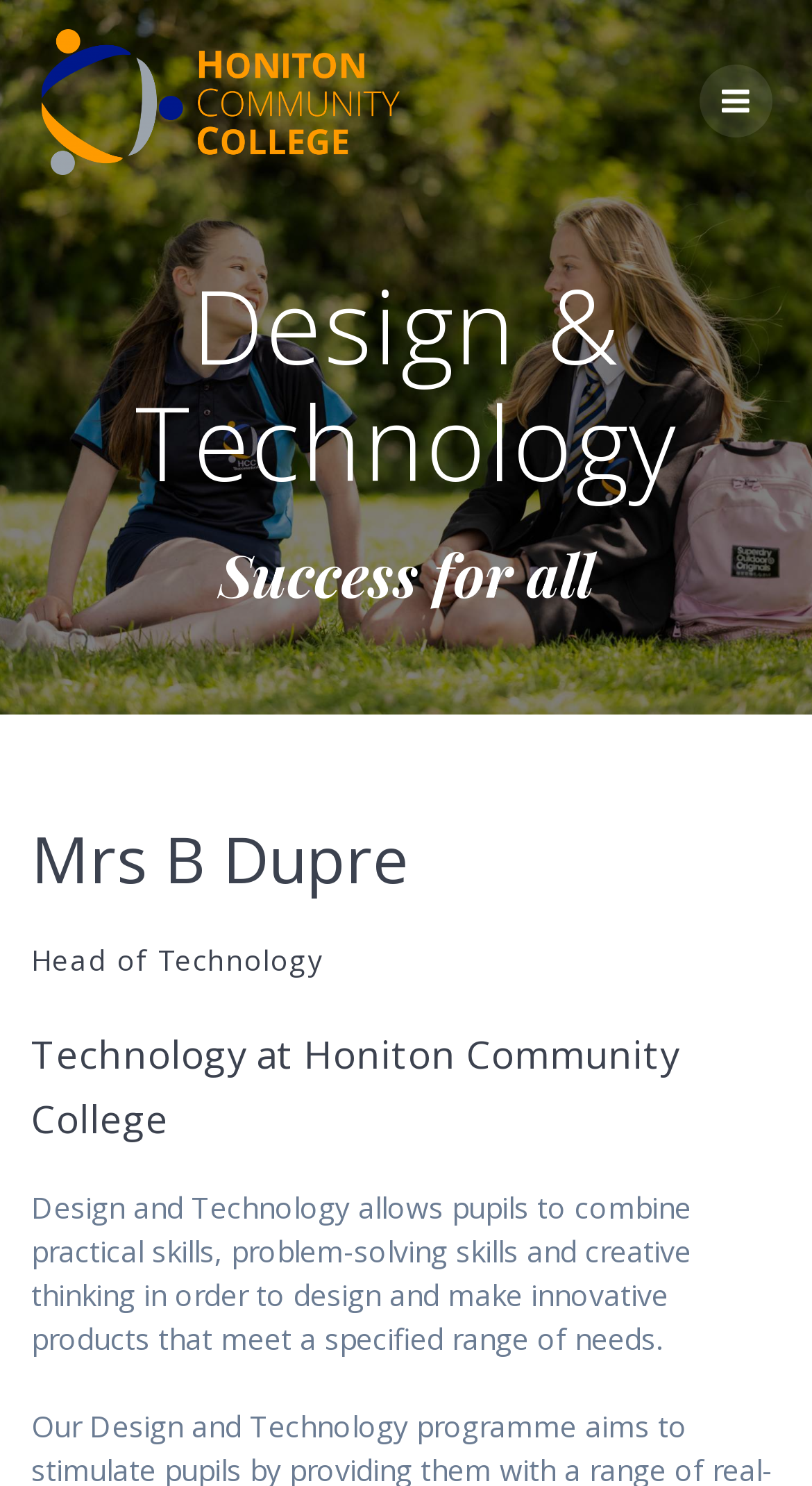Use a single word or phrase to answer the following:
What is the focus of Design and Technology?

Designing innovative products